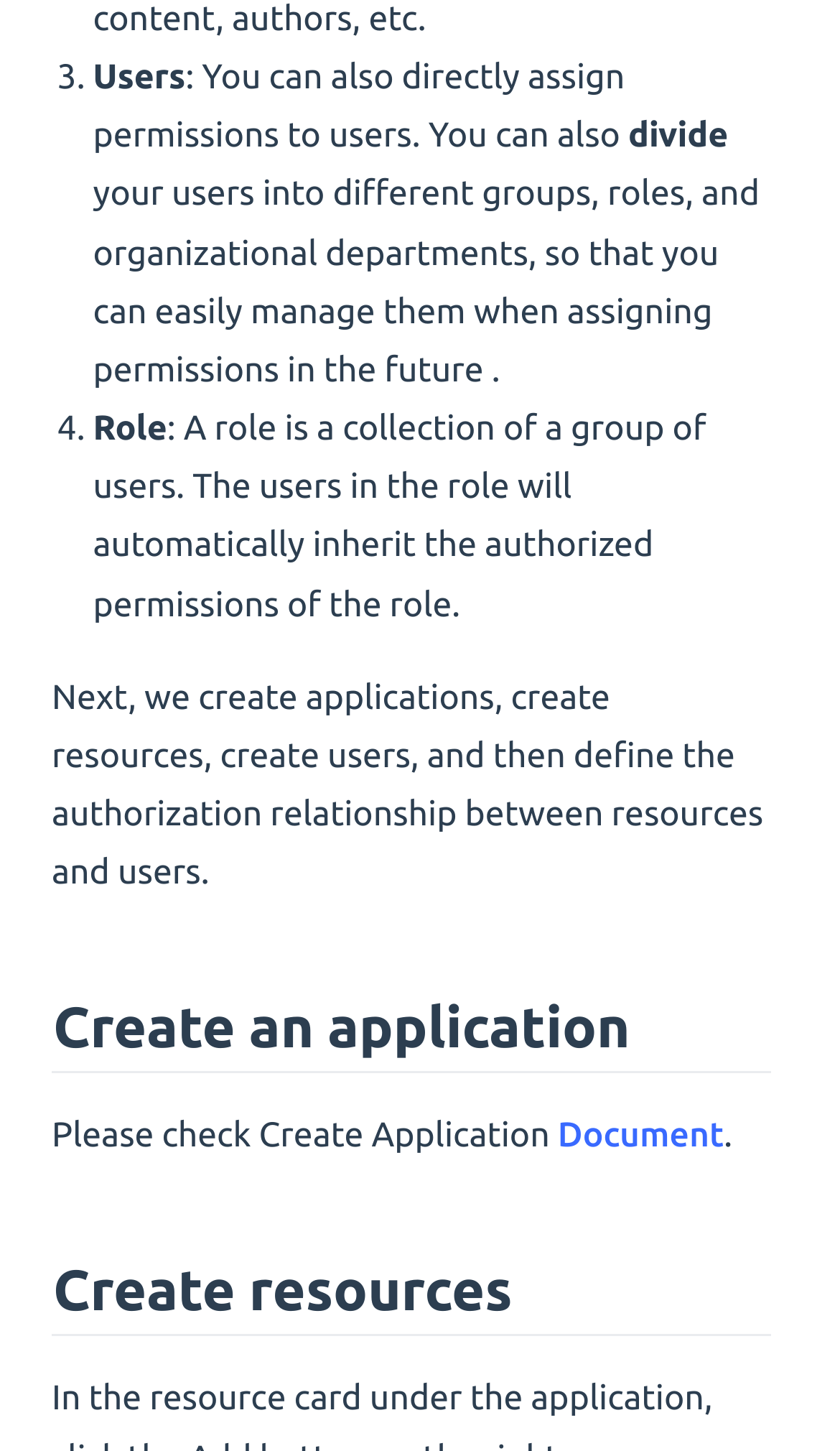What is the purpose of a role?
By examining the image, provide a one-word or phrase answer.

A collection of users